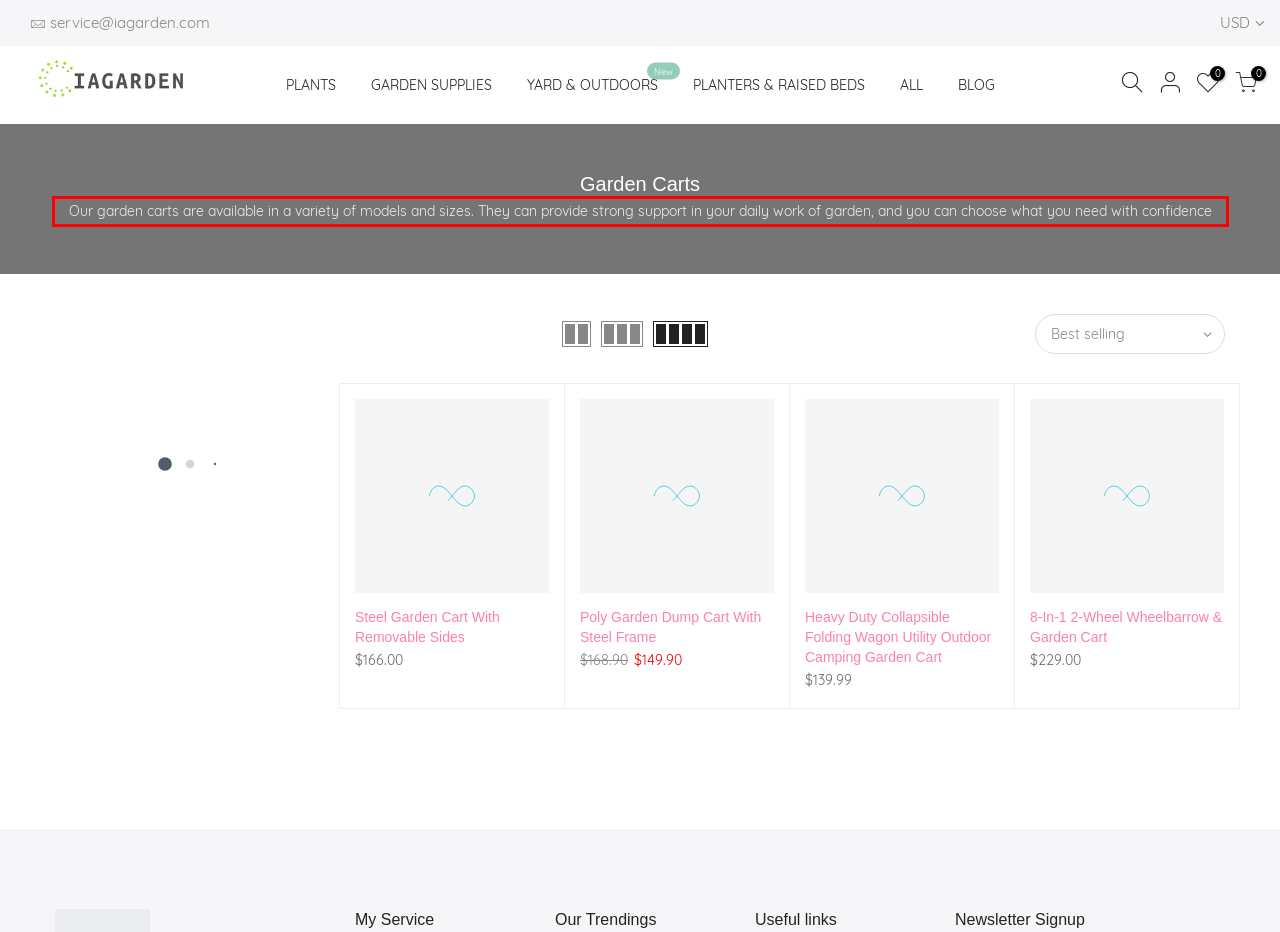Inspect the webpage screenshot that has a red bounding box and use OCR technology to read and display the text inside the red bounding box.

Our garden carts are available in a variety of models and sizes. They can provide strong support in your daily work of garden, and you can choose what you need with confidence